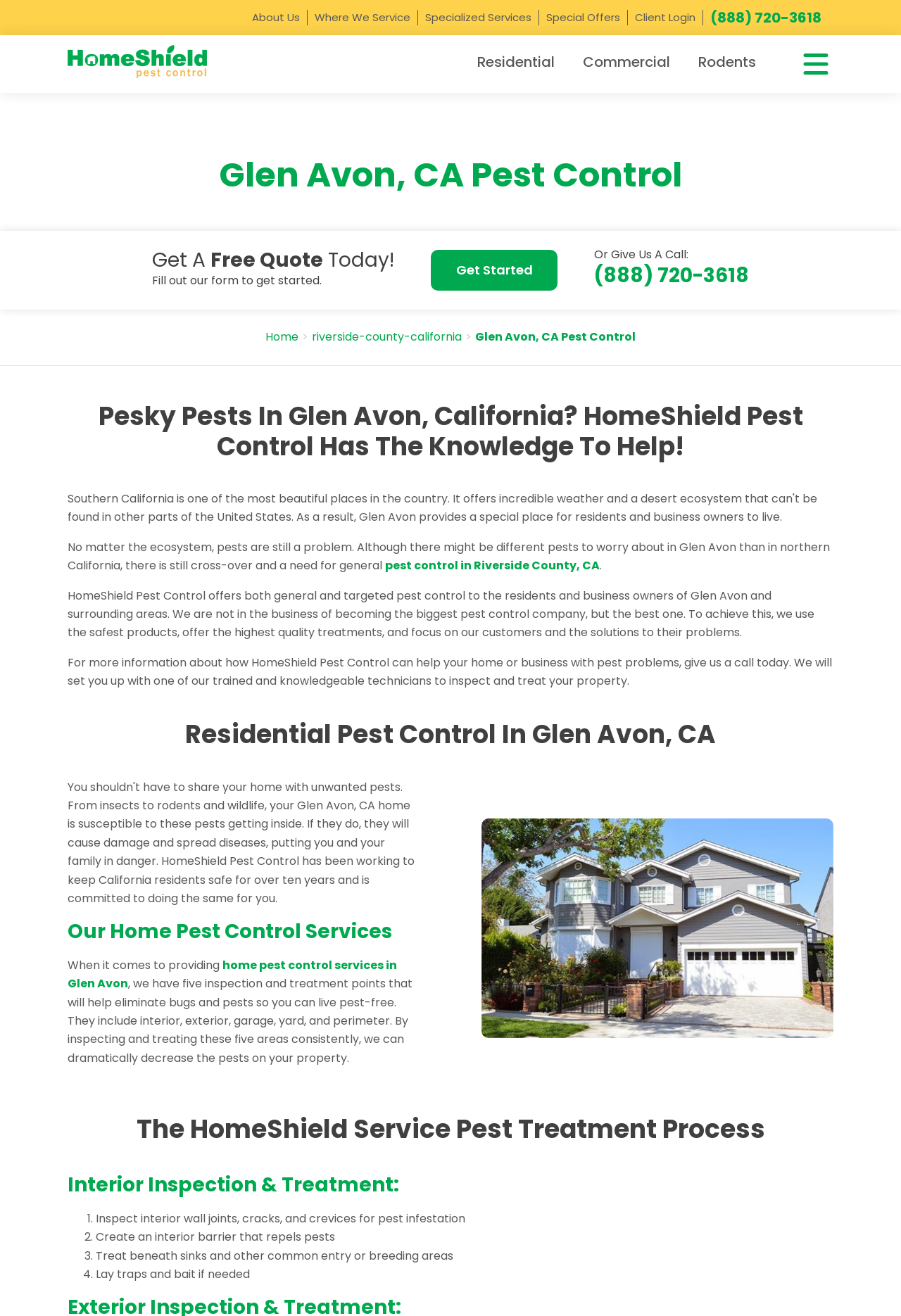Determine the bounding box coordinates for the clickable element required to fulfill the instruction: "Read about HomeShield Pest Control services". Provide the coordinates as four float numbers between 0 and 1, i.e., [left, top, right, bottom].

[0.075, 0.446, 0.904, 0.487]